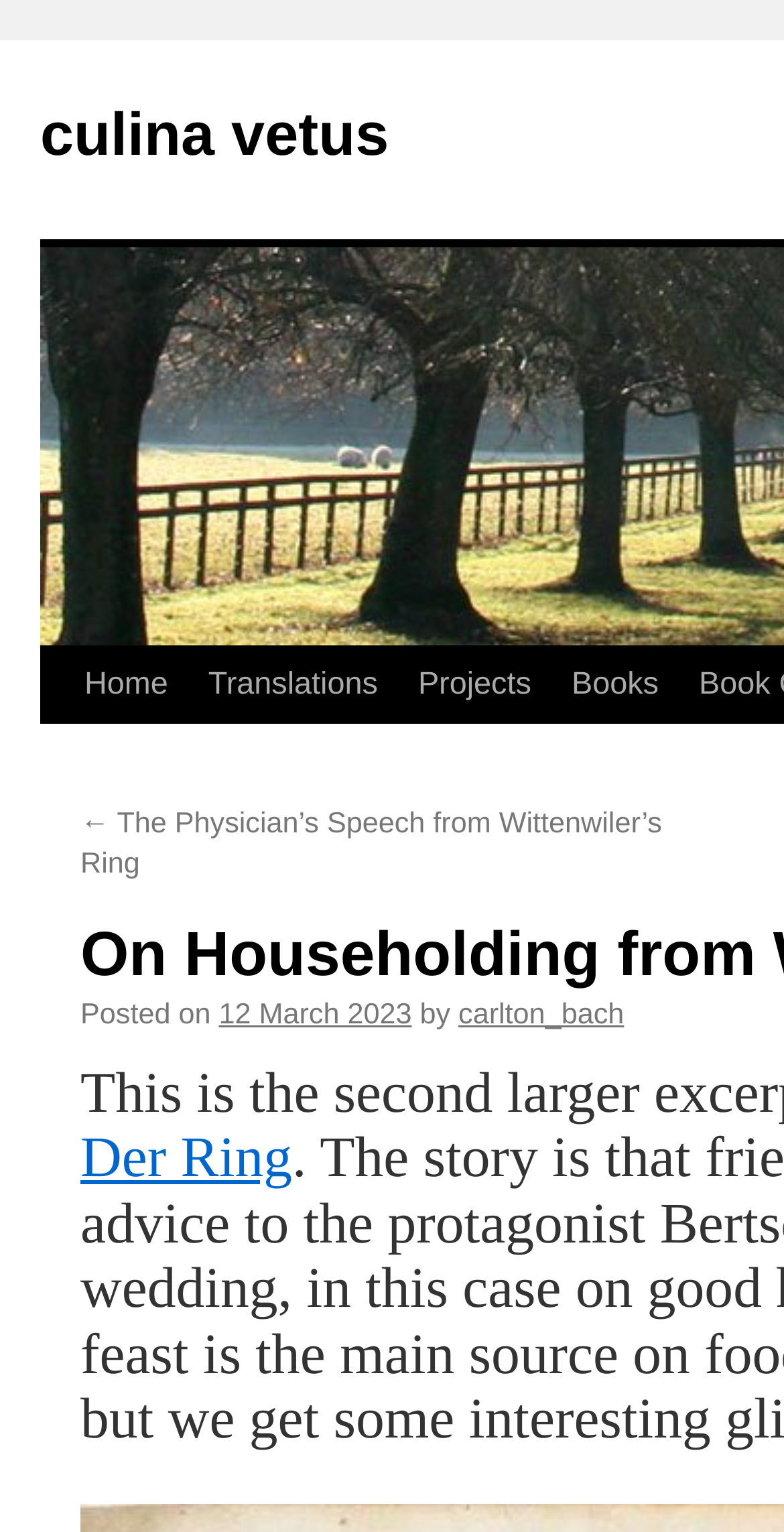Determine the bounding box coordinates of the region that needs to be clicked to achieve the task: "skip to content".

[0.049, 0.421, 0.1, 0.571]